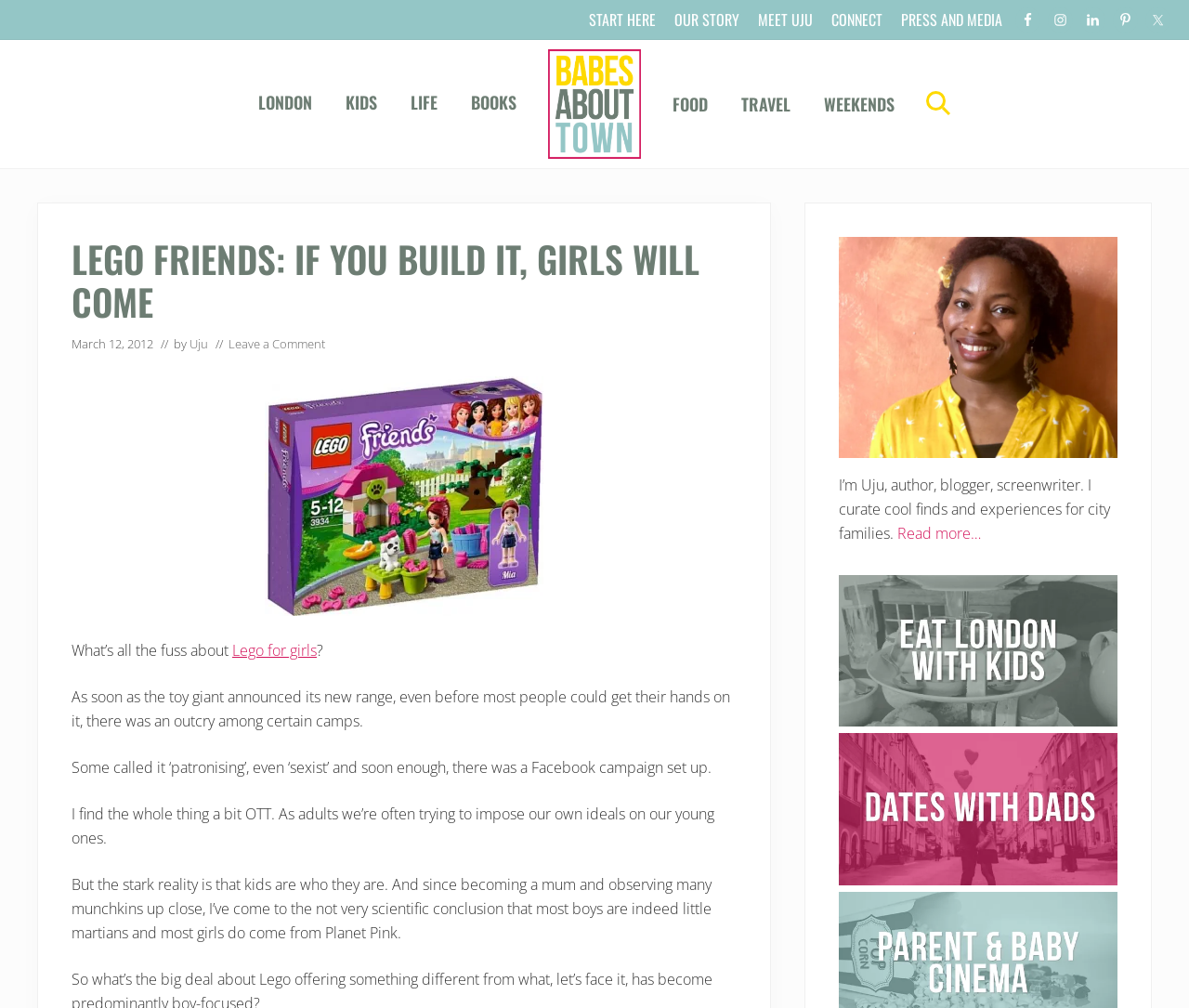What is the topic of the main article?
Using the information from the image, give a concise answer in one word or a short phrase.

Lego for girls